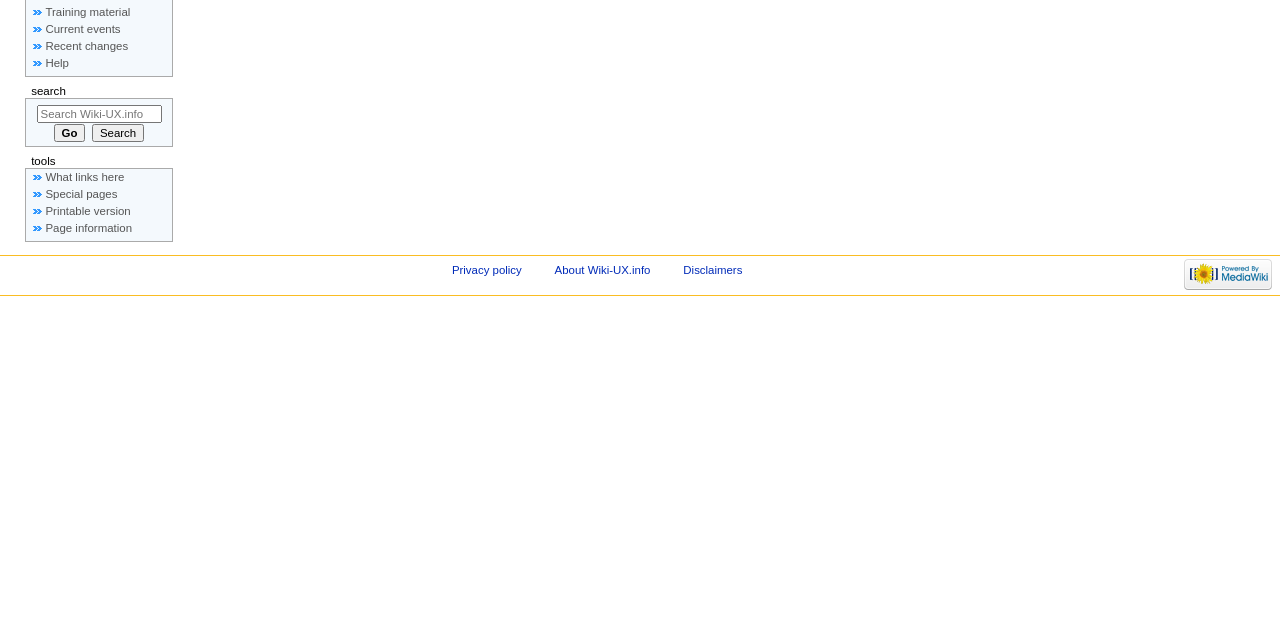Calculate the bounding box coordinates for the UI element based on the following description: "alt="Powered by MediaWiki"". Ensure the coordinates are four float numbers between 0 and 1, i.e., [left, top, right, bottom].

[0.925, 0.418, 0.994, 0.436]